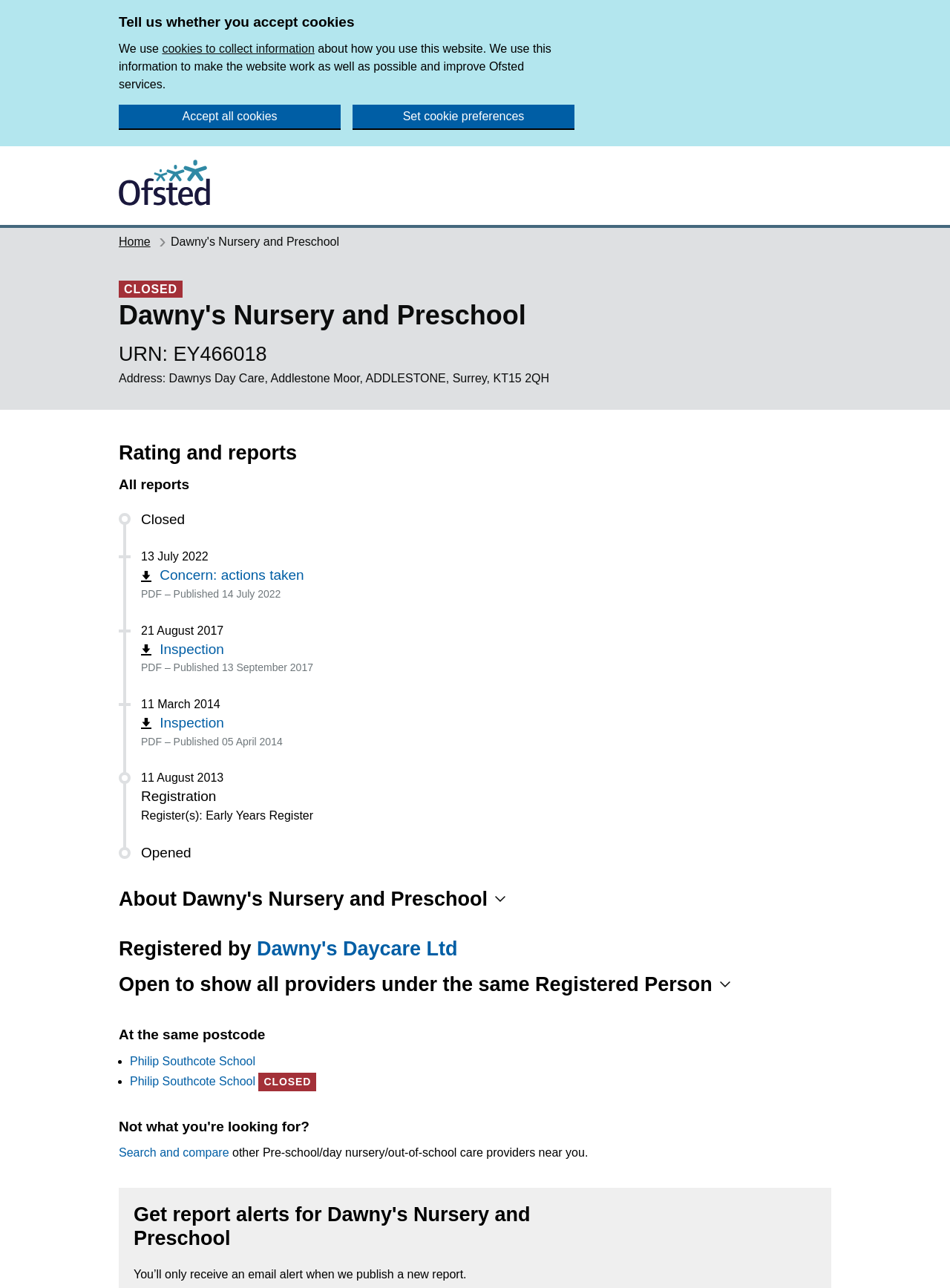Please provide the bounding box coordinates for the element that needs to be clicked to perform the following instruction: "Get report alerts for Dawny's Nursery and Preschool". The coordinates should be given as four float numbers between 0 and 1, i.e., [left, top, right, bottom].

[0.141, 0.934, 0.633, 0.983]